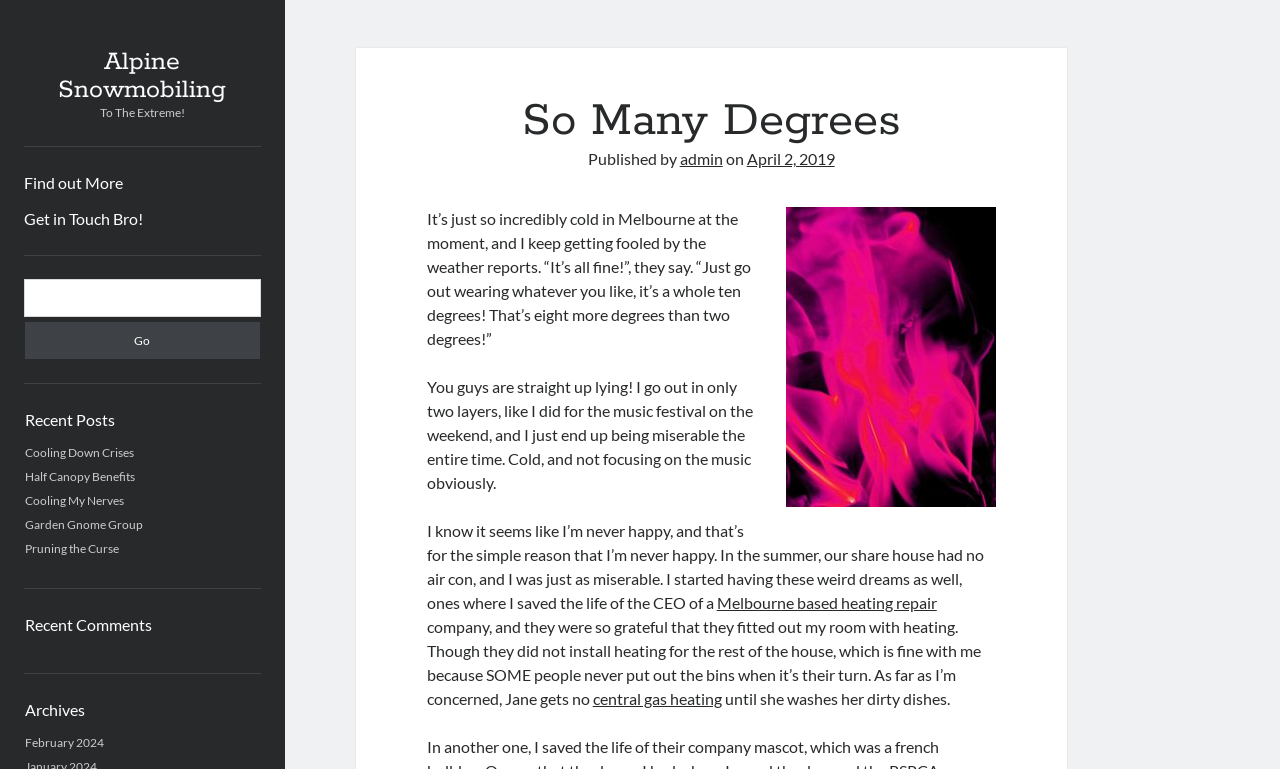Could you determine the bounding box coordinates of the clickable element to complete the instruction: "Read 'Cooling Down Crises'"? Provide the coordinates as four float numbers between 0 and 1, i.e., [left, top, right, bottom].

[0.019, 0.579, 0.104, 0.598]